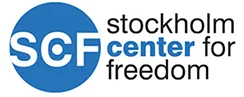Create an extensive caption that includes all significant details of the image.

The image features the logo of the Stockholm Center for Freedom (SCF), an organization dedicated to promoting and protecting human rights and freedoms, particularly in Turkey. The logo prominently displays the letters "SCF" in bold white font against a blue circular background, with the words "stockholm center for freedom" positioned beneath in contrasting black and blue typography. This logo symbolizes the organization's mission to advocate for individual liberties and to raise awareness about human rights violations, especially relating to political repression and civil liberties in Turkey.